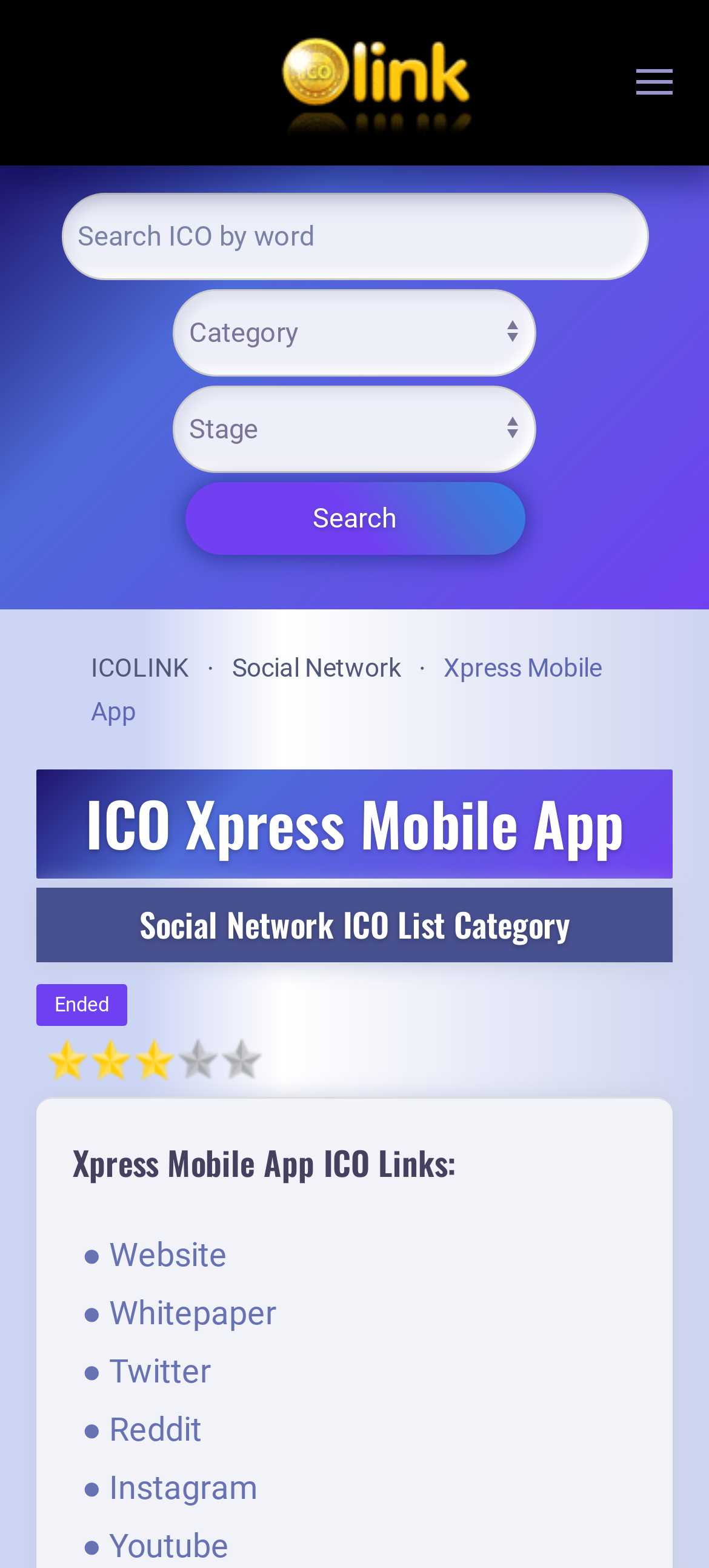Produce an extensive caption that describes everything on the webpage.

The webpage is about the Xpress Mobile App ICO, a next-gen digital platform. At the top left, there is a link to "Back to home" accompanied by a small image. On the top right, there is a link to "Open Menu" with an image. Below these links, there is a search bar where users can search for ICOs by word, along with two dropdown menus for selecting categories and types. A "Search" button is located to the right of the search bar.

Below the search bar, there are three links: "ICOLINK", "Social Network", and a heading that reads "Xpress Mobile App". The main content of the page is divided into two sections. The first section has a heading "ICO Xpress Mobile App" and lists ICOs with their respective links, including "Ended" ICOs. The second section has a heading "Social Network ICO List Category" and lists ICOs categorized by their social networks.

Further down the page, there is a section with a heading "Xpress Mobile App ICO Links:" that provides links to the ICO's website, whitepaper, Twitter, Reddit, Instagram, and YouTube pages. These links are represented by icons and are arranged vertically.